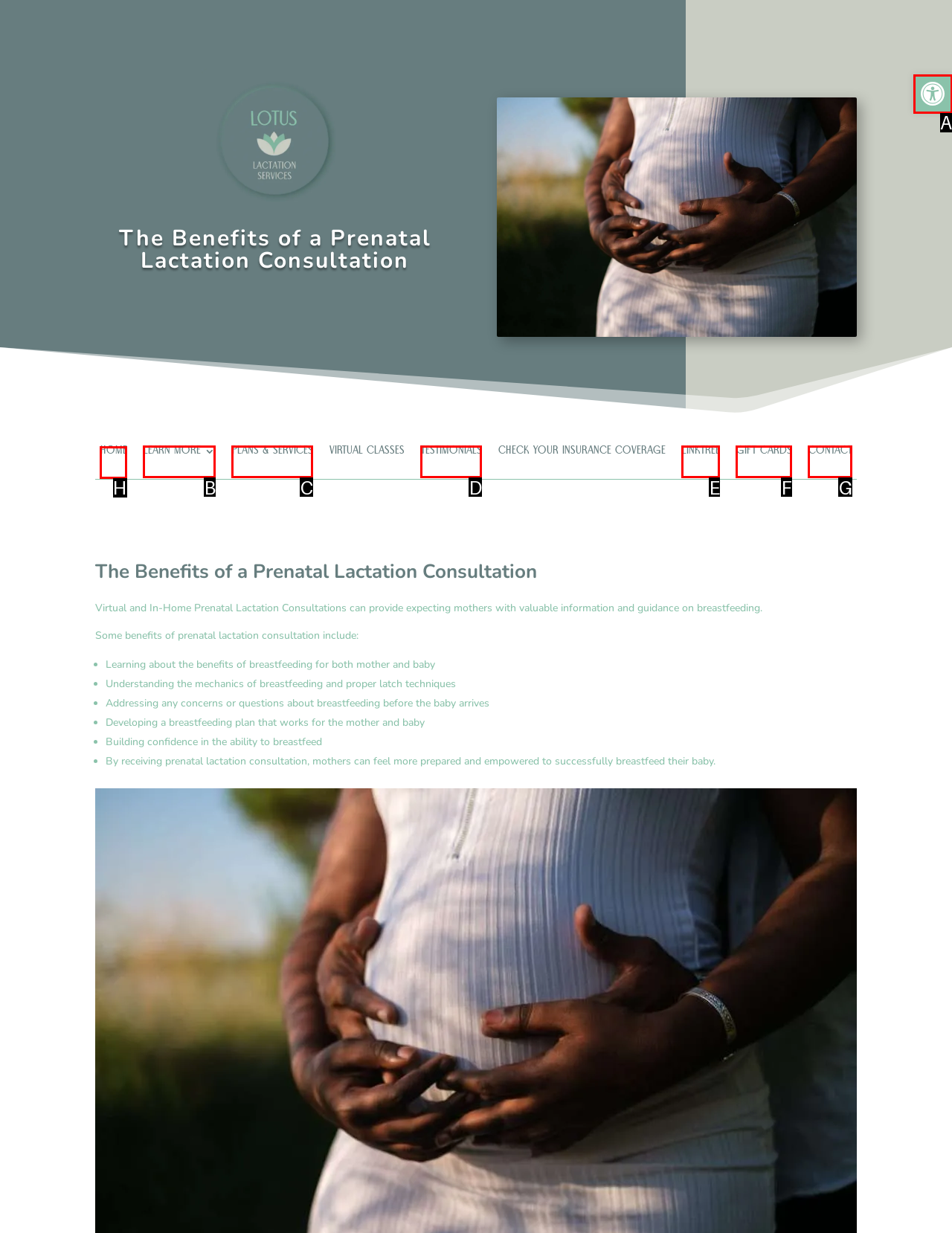Indicate which lettered UI element to click to fulfill the following task: Click the 'HOME' link
Provide the letter of the correct option.

H